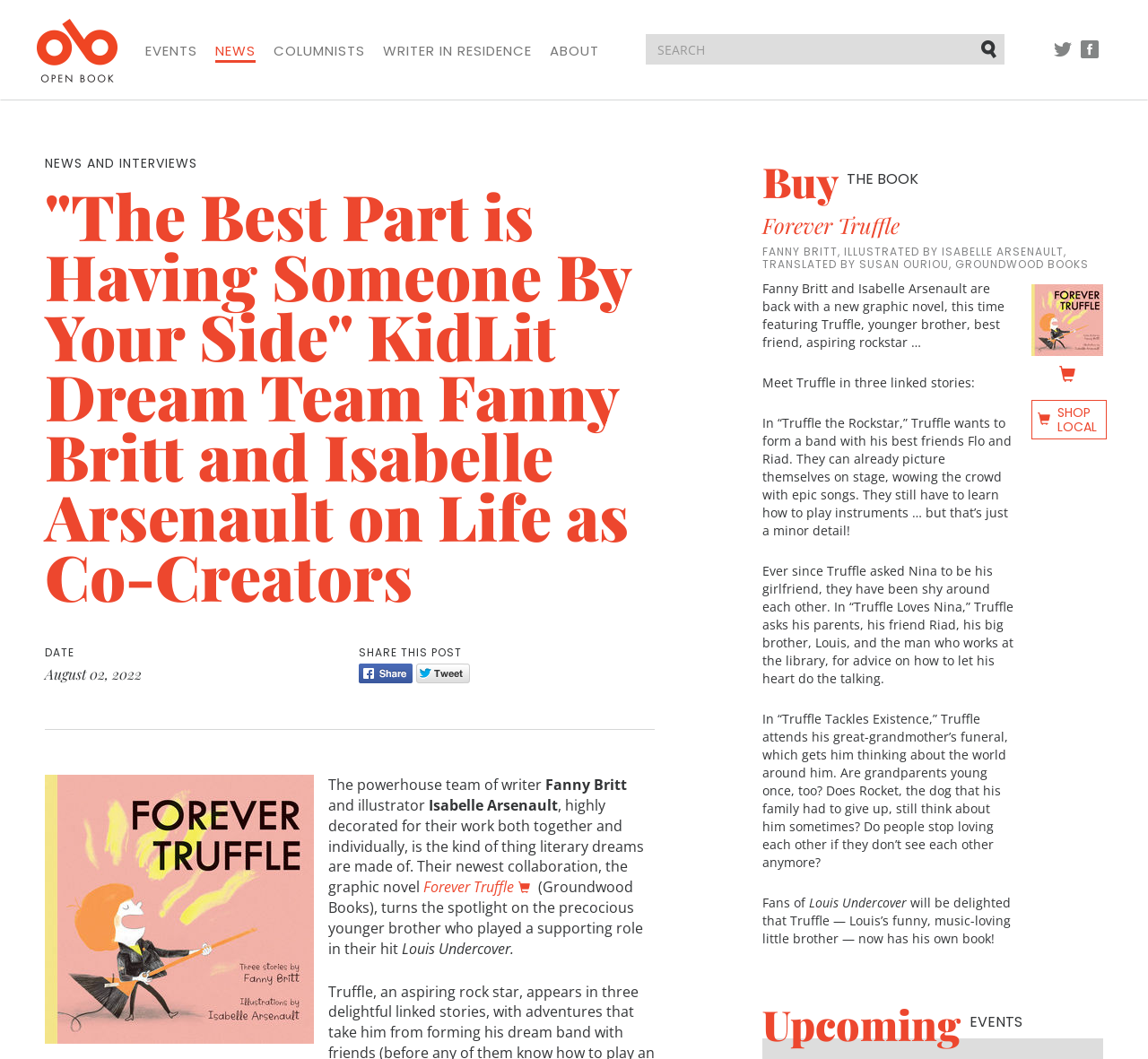Identify the bounding box coordinates of the region that should be clicked to execute the following instruction: "Buy the book Forever Truffle".

[0.664, 0.145, 0.8, 0.197]